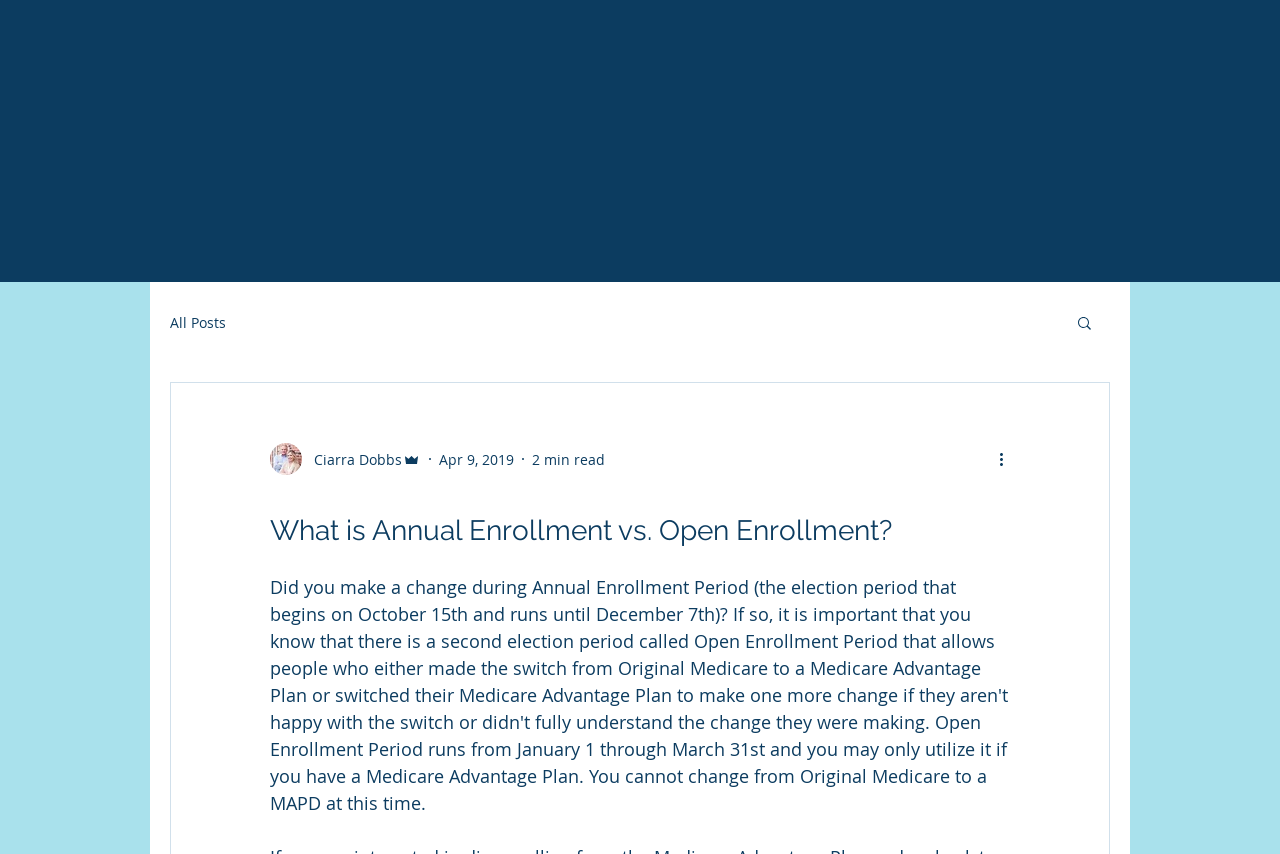Identify the bounding box of the HTML element described here: "More". Provide the coordinates as four float numbers between 0 and 1: [left, top, right, bottom].

[0.718, 0.248, 0.831, 0.3]